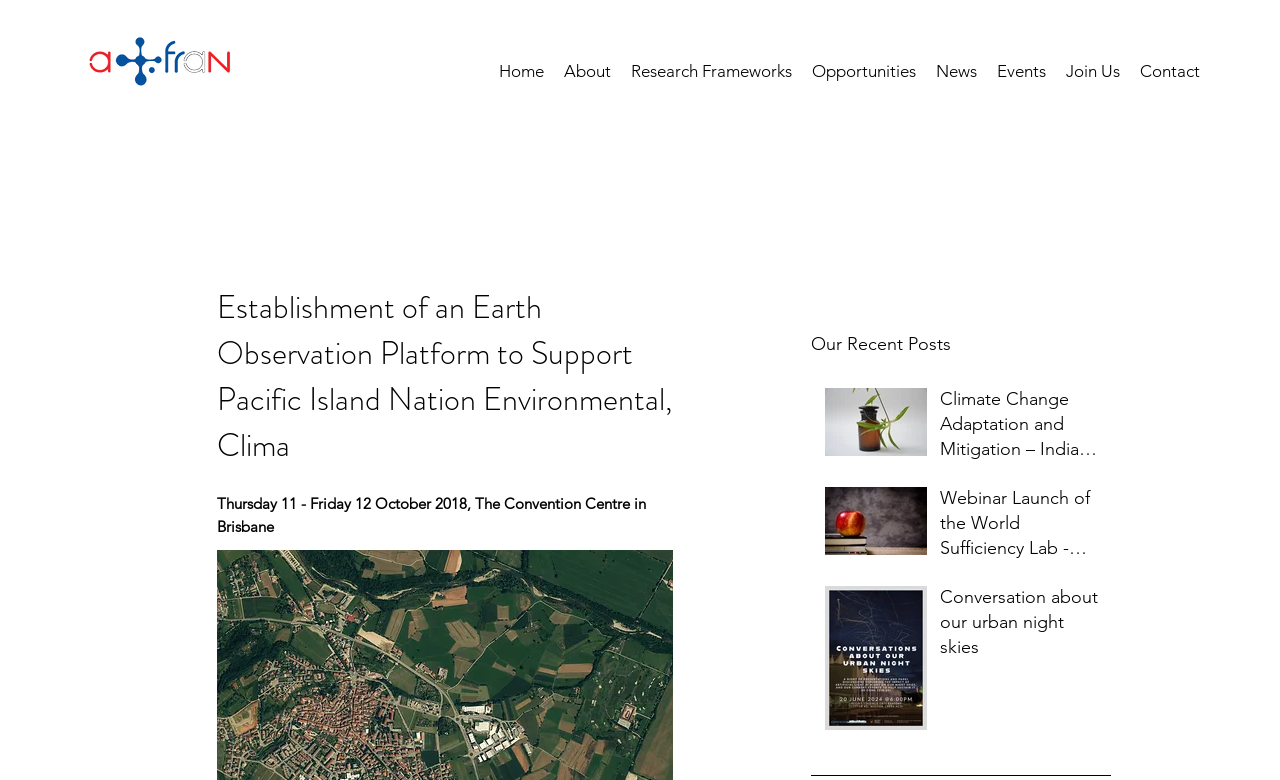How many navigation links are there?
Please provide a single word or phrase in response based on the screenshot.

7